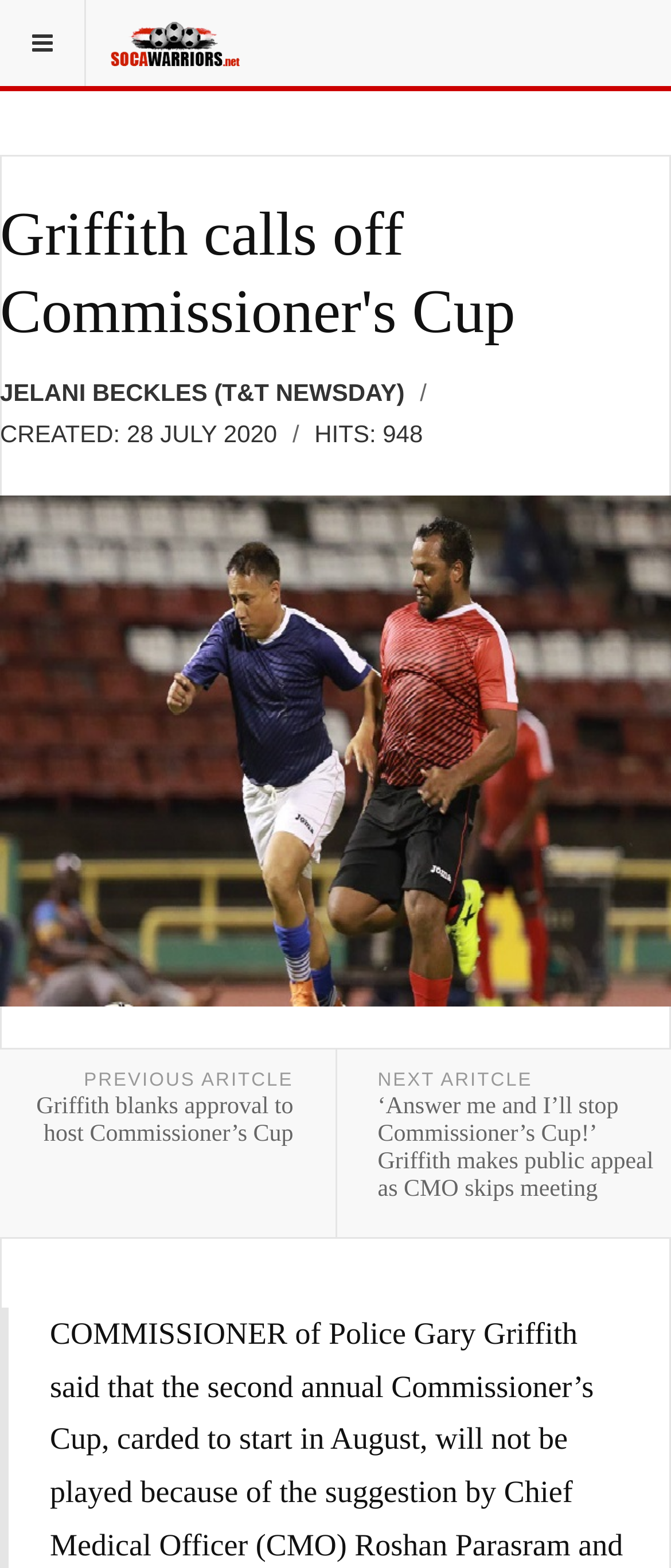Identify the bounding box coordinates of the HTML element based on this description: "Minor Leagues".

[0.323, 0.001, 0.644, 0.041]